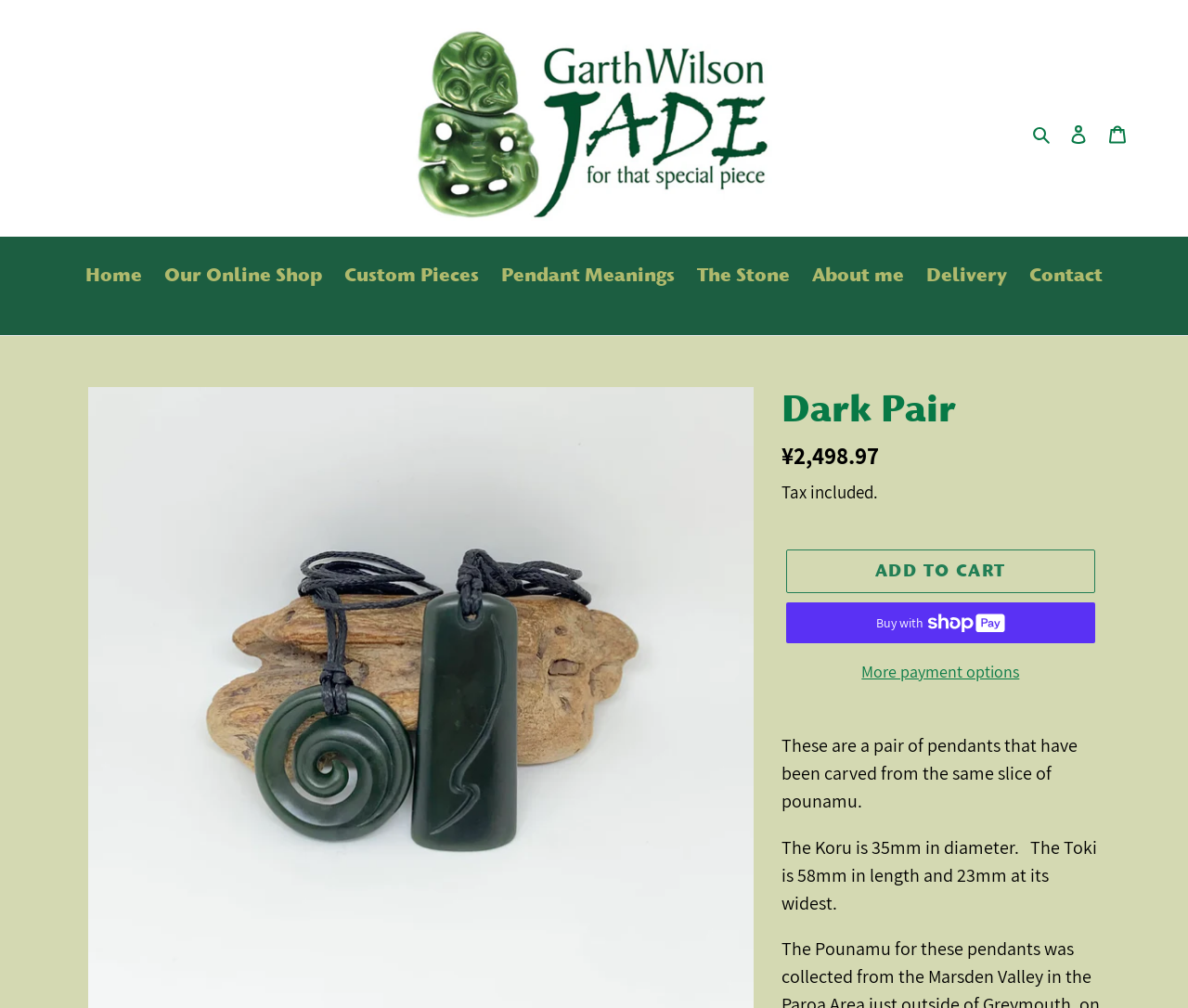Using the details from the image, please elaborate on the following question: What is the function of the 'Add to cart' button?

The 'Add to cart' button is a call-to-action that allows users to add the product to their shopping cart, which is a common functionality in e-commerce websites.